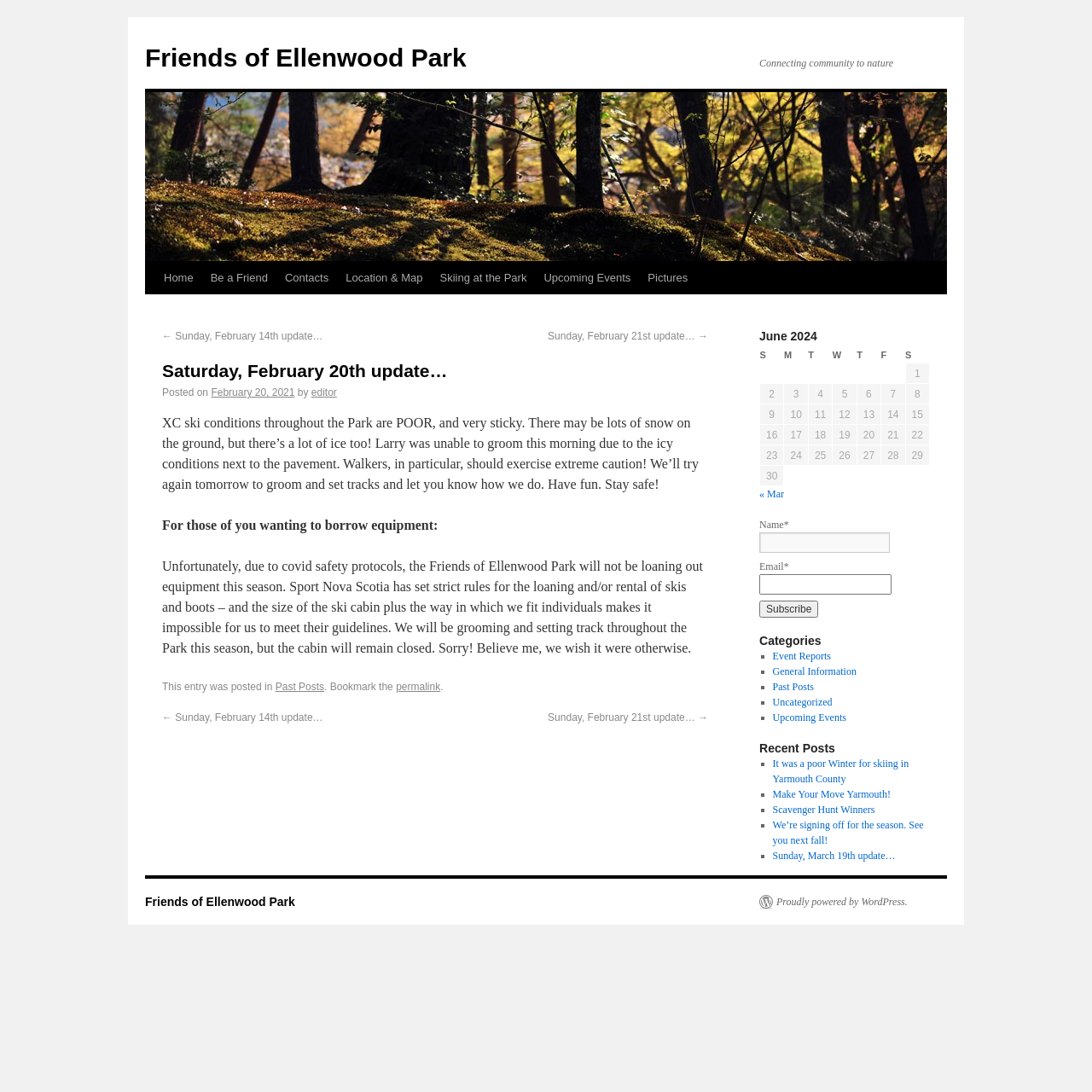Respond with a single word or phrase to the following question:
What is the purpose of the Friends of Ellenwood Park?

Connecting community to nature